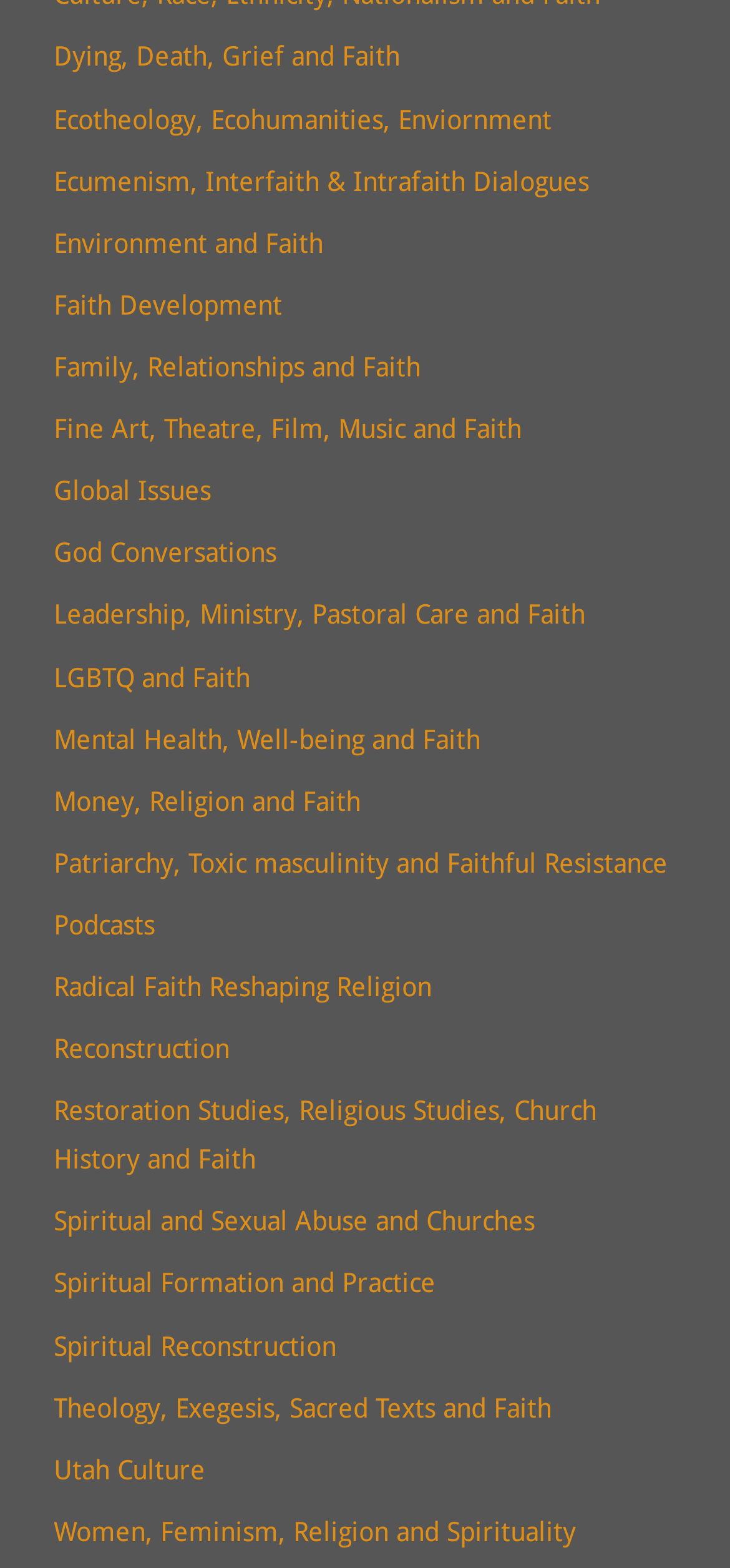Please determine the bounding box coordinates of the area that needs to be clicked to complete this task: 'Learn about Ecotheology, Ecohumanities, Environment'. The coordinates must be four float numbers between 0 and 1, formatted as [left, top, right, bottom].

[0.074, 0.066, 0.756, 0.085]